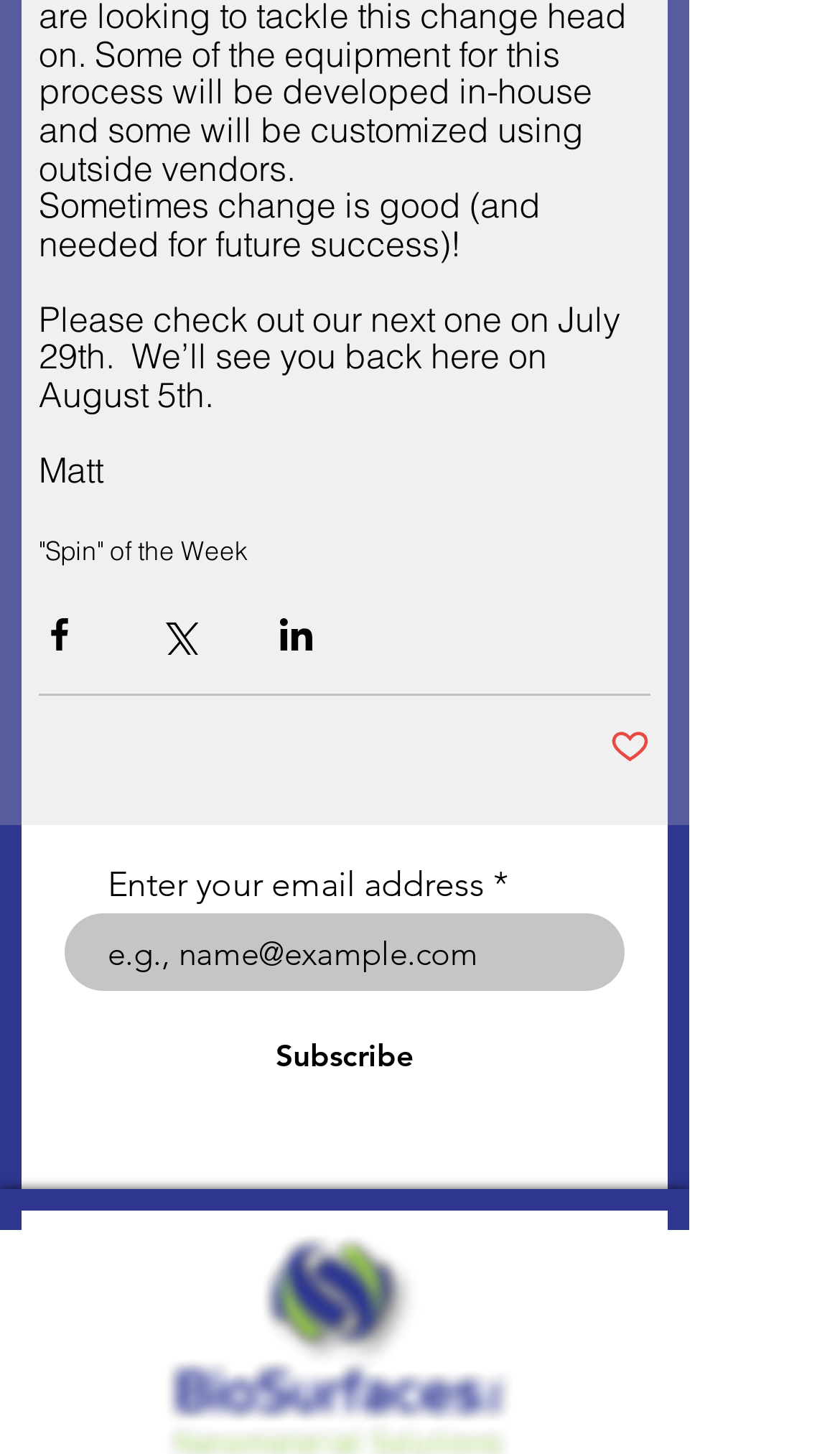How many social media platforms can you share this post with?
Please provide a detailed and thorough answer to the question.

There are three social media buttons at the bottom of the page, which are 'Share via Facebook', 'Share via Twitter', and 'Share via LinkedIn', indicating that you can share this post with three social media platforms.